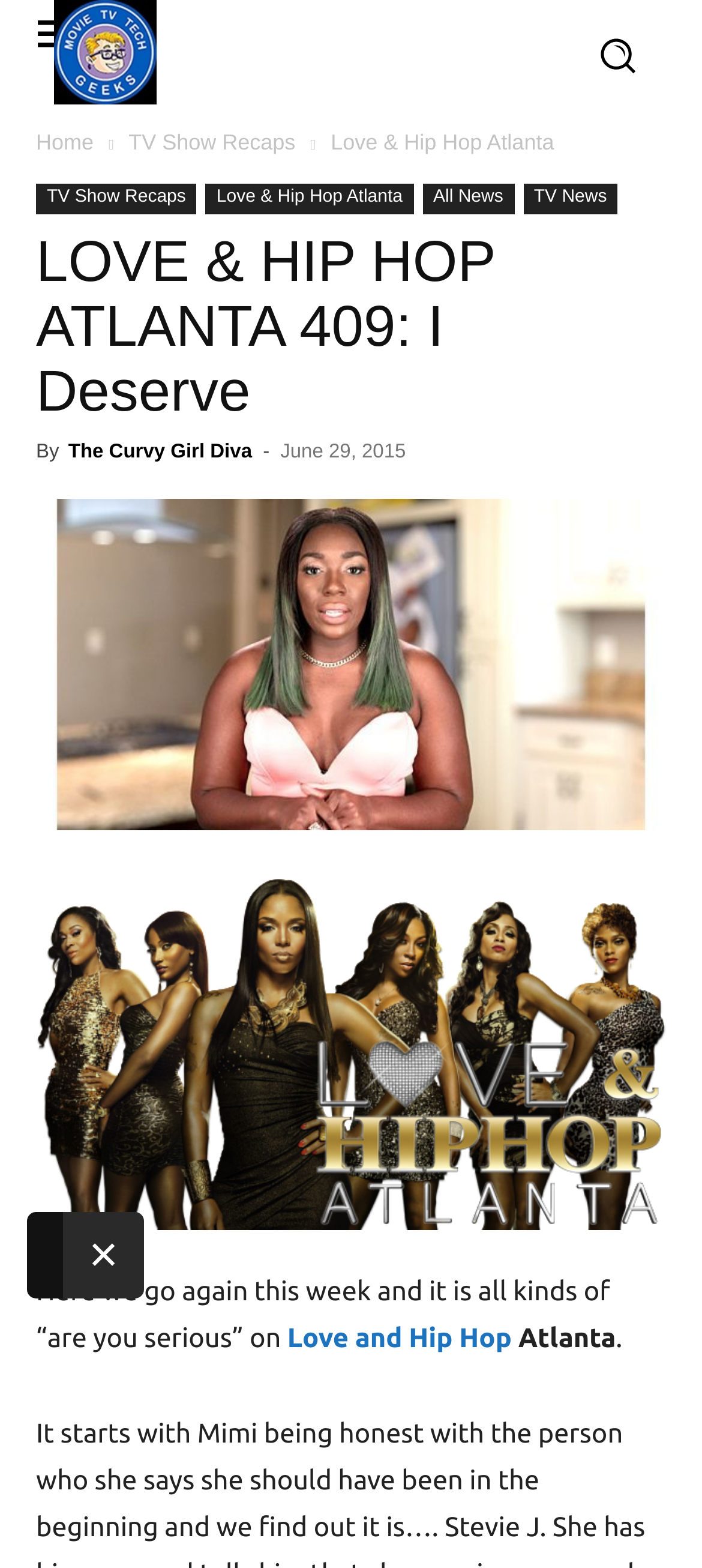What is the name of the website?
Kindly offer a detailed explanation using the data available in the image.

I found the answer by looking at the top-left section of the webpage, where it says 'Movie TV Tech Geeks News Logo'. This suggests that the website is called Movie TV Tech Geeks News.